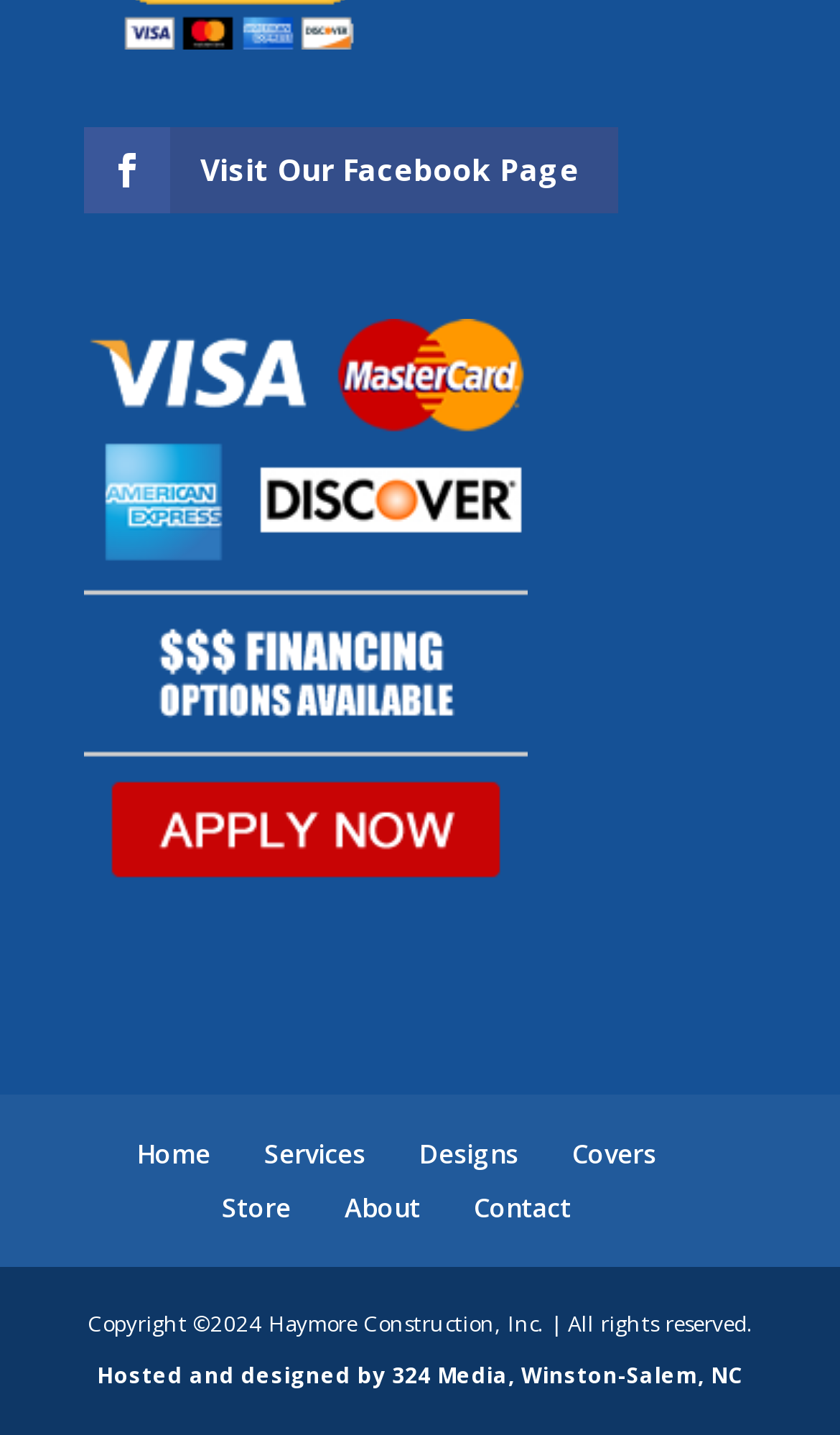Determine the bounding box for the UI element described here: "Services".

[0.314, 0.792, 0.435, 0.818]